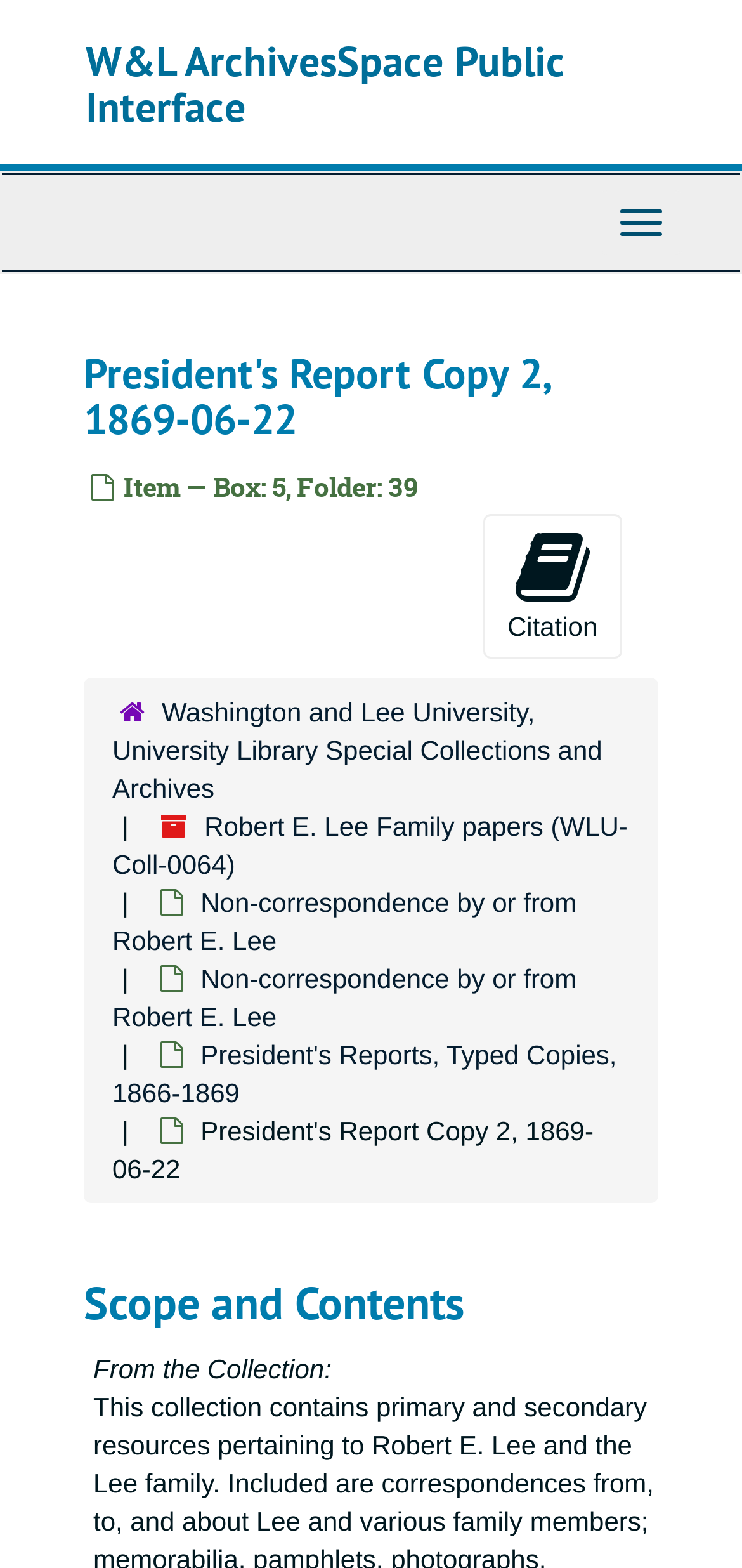Find and provide the bounding box coordinates for the UI element described with: "Citation".

[0.65, 0.328, 0.839, 0.421]